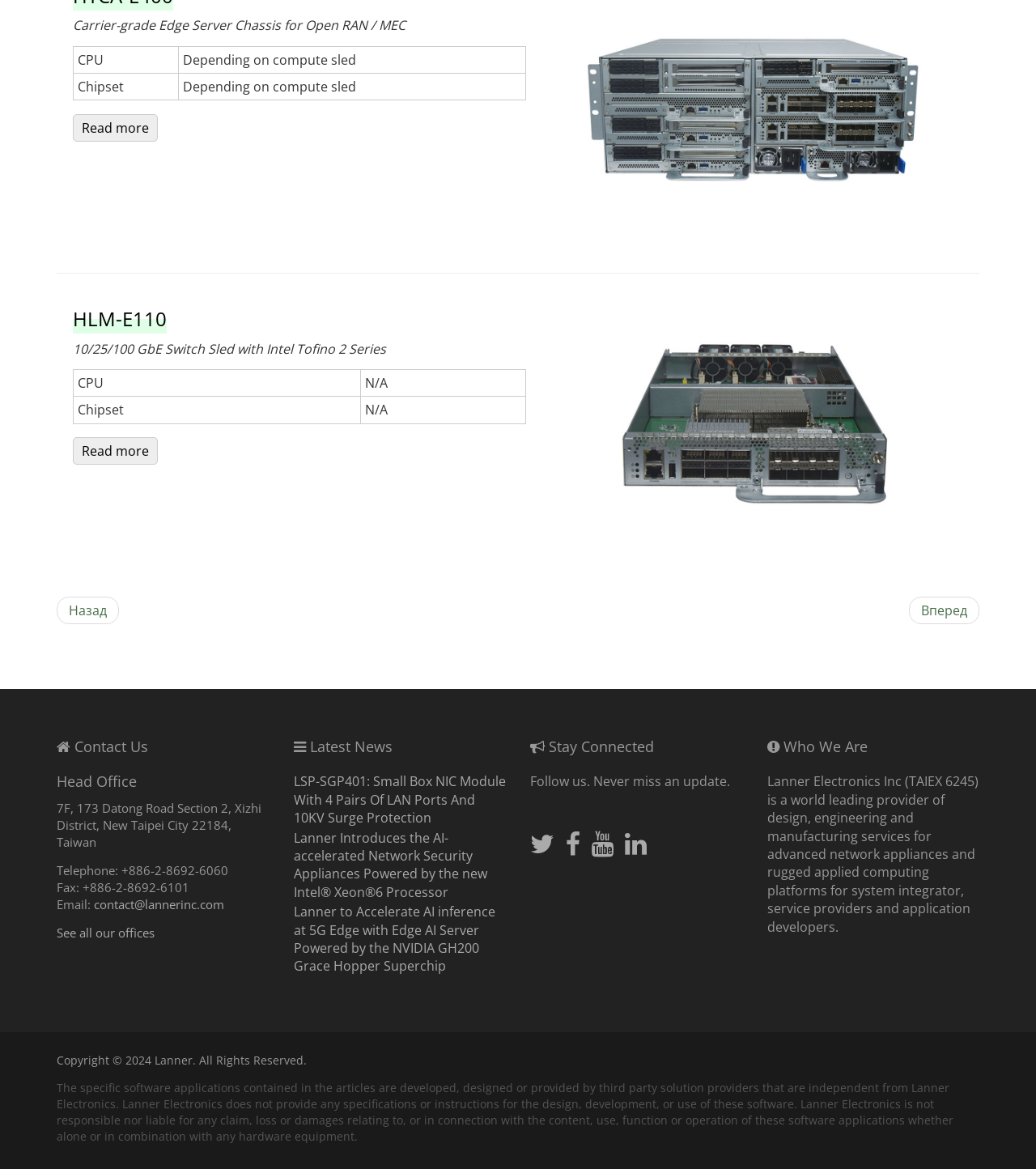How many social media platforms are listed?
Please answer the question with a single word or phrase, referencing the image.

4